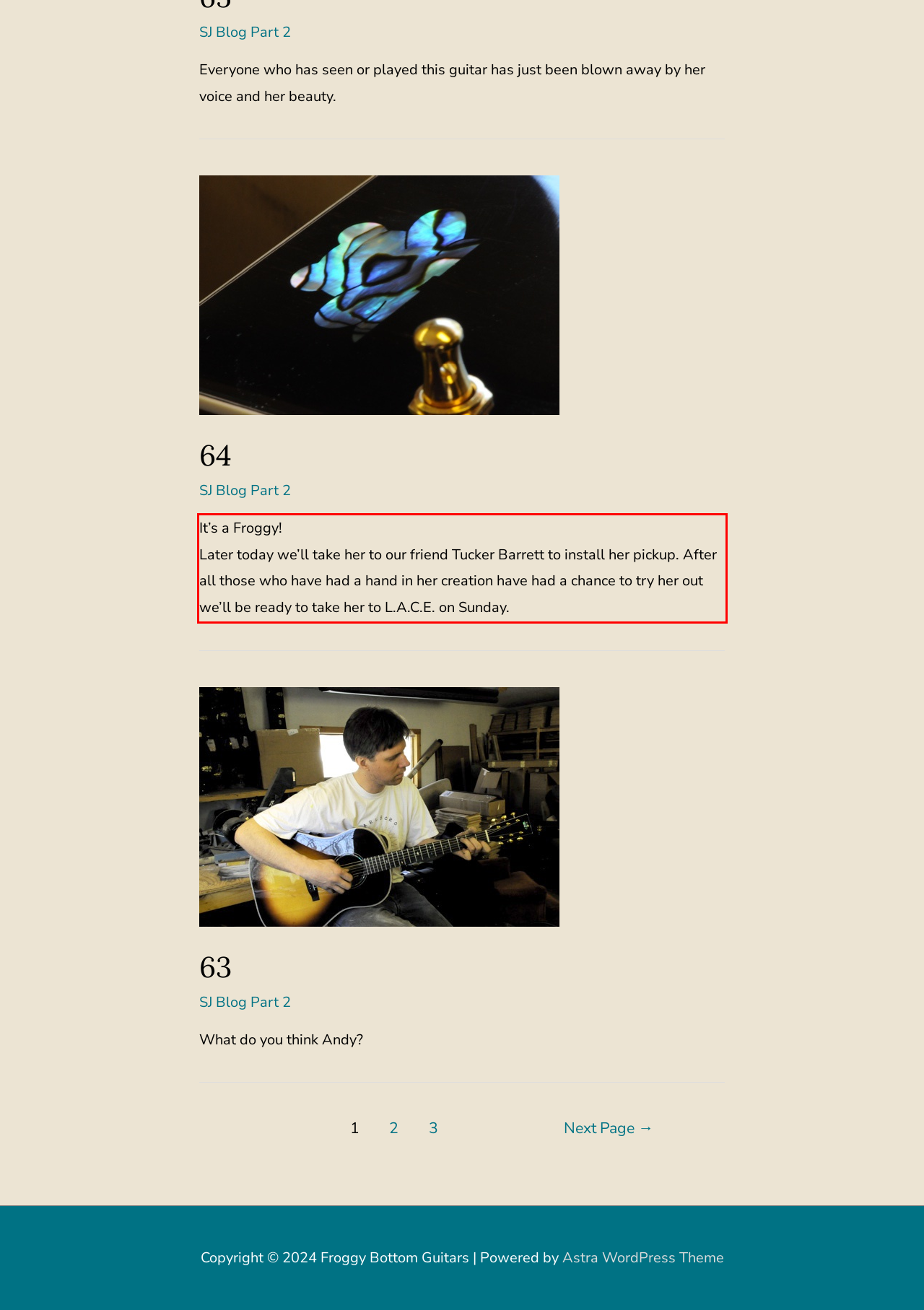Observe the screenshot of the webpage that includes a red rectangle bounding box. Conduct OCR on the content inside this red bounding box and generate the text.

It’s a Froggy! Later today we’ll take her to our friend Tucker Barrett to install her pickup. After all those who have had a hand in her creation have had a chance to try her out we’ll be ready to take her to L.A.C.E. on Sunday.